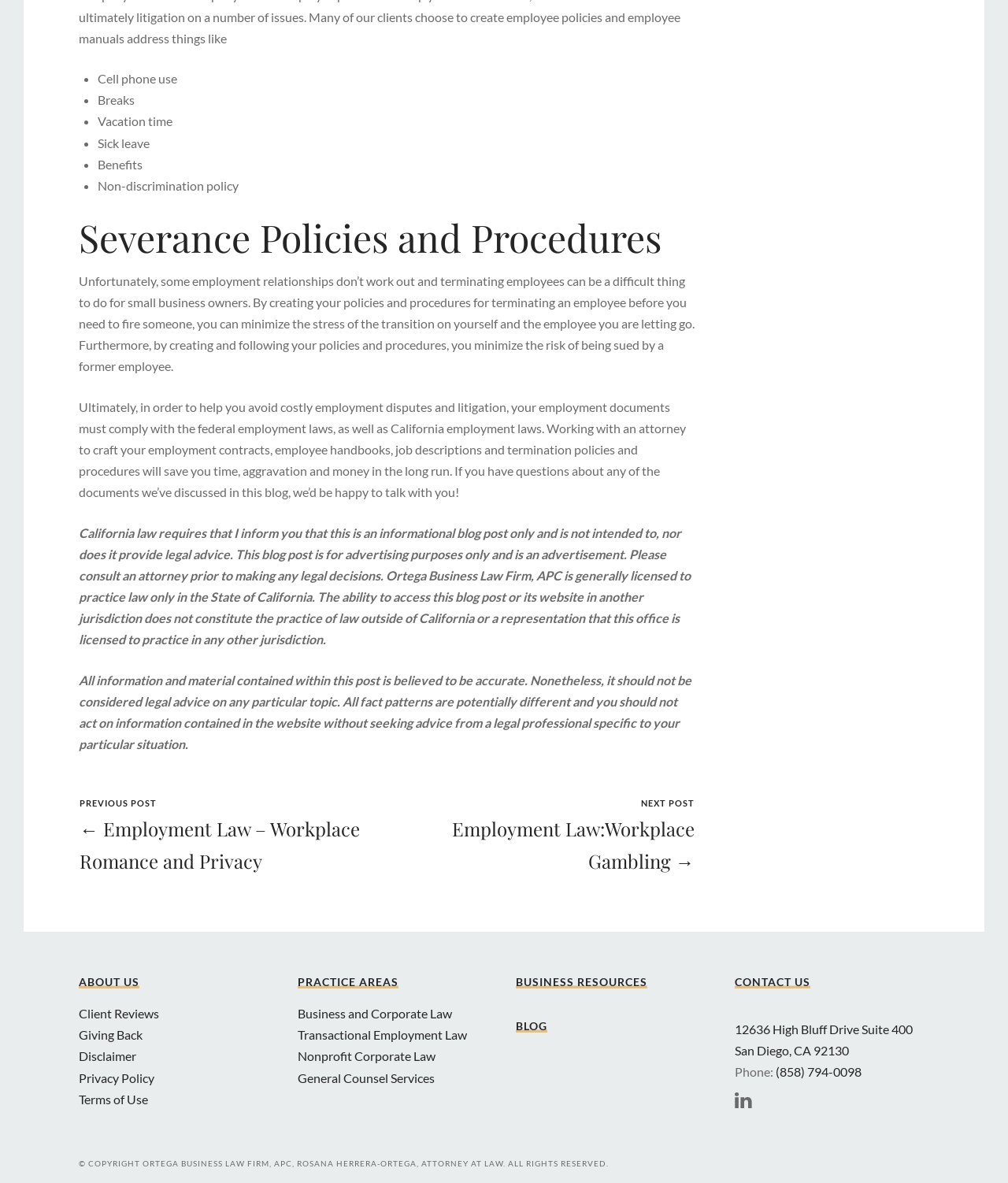Specify the bounding box coordinates of the area that needs to be clicked to achieve the following instruction: "Click on 'ABOUT US'".

[0.078, 0.825, 0.138, 0.836]